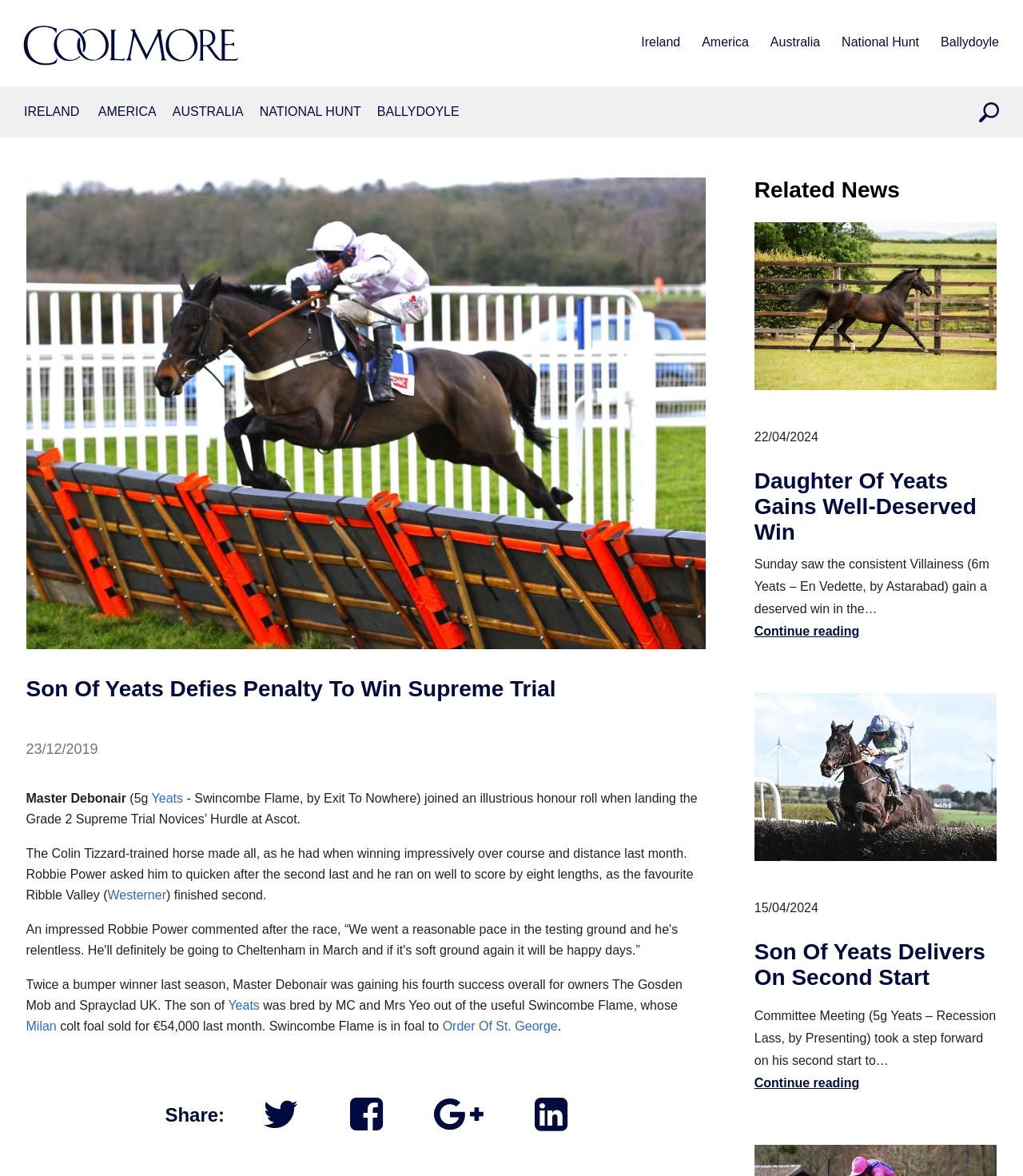Locate the bounding box coordinates of the element to click to perform the following action: 'Read the article 'Daughter Of Yeats Gains Well-Deserved Win''. The coordinates should be given as four float values between 0 and 1, in the form of [left, top, right, bottom].

[0.737, 0.189, 0.975, 0.547]